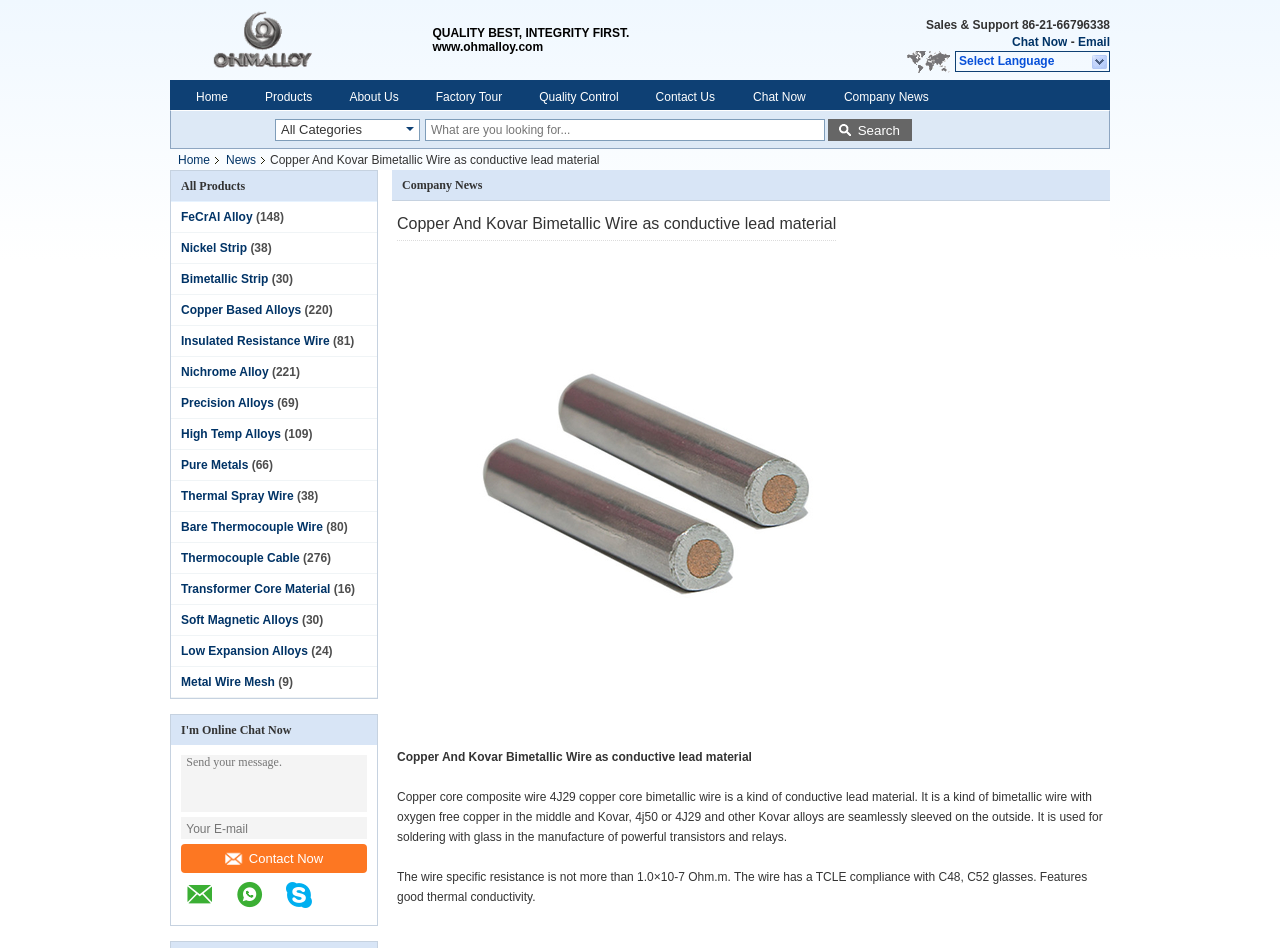Write an elaborate caption that captures the essence of the webpage.

The webpage is about China Ohmalloy Material Co., Ltd, a company that provides various materials and products. At the top of the page, there is a logo and a navigation menu with links to different sections of the website, including Home, Products, About Us, Factory Tour, Quality Control, and Contact Us.

Below the navigation menu, there is a table with three columns. The first column contains the company name and a link to the homepage. The second column has a slogan "QUALITY BEST, INTEGRITY FIRST" and a link to the company website. The third column has contact information, including a phone number, a "Chat Now" link, and an "Email" link.

On the left side of the page, there is a sidebar with a list of categories, including All Categories, FeCrAl Alloy, Nickel Strip, and others. Each category has a link and a number in parentheses, indicating the number of products in that category.

In the main content area, there is a heading that reads "Copper And Kovar Bimetallic Wire as conductive lead material". Below the heading, there is a list of products with links and descriptions. The products are listed in a table with two columns. The first column has the product name and a link, and the second column has a brief description and a number in parentheses, indicating the number of products in that category.

At the bottom of the page, there is a contact form with fields for sending a message, email, and a "Contact Now" button. There is also a link to a social media platform.

Overall, the webpage is well-organized and easy to navigate, with clear headings and concise descriptions of the products and services offered by China Ohmalloy Material Co., Ltd.